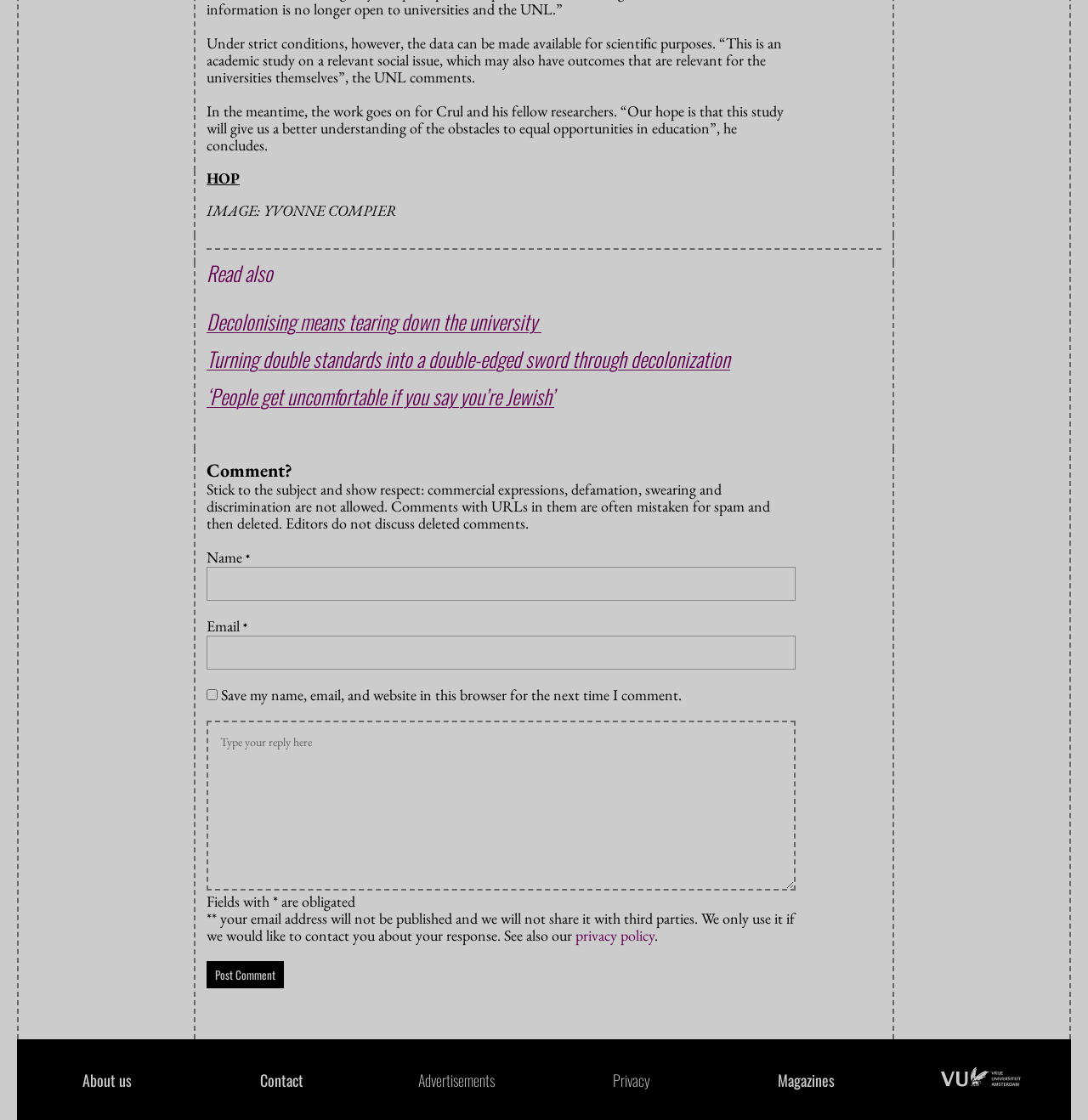What is required to post a comment?
Answer the question with a detailed explanation, including all necessary information.

To post a comment, a user is required to provide their name and email, as indicated by the required fields 'Name *' and 'Email *' in the comment form.